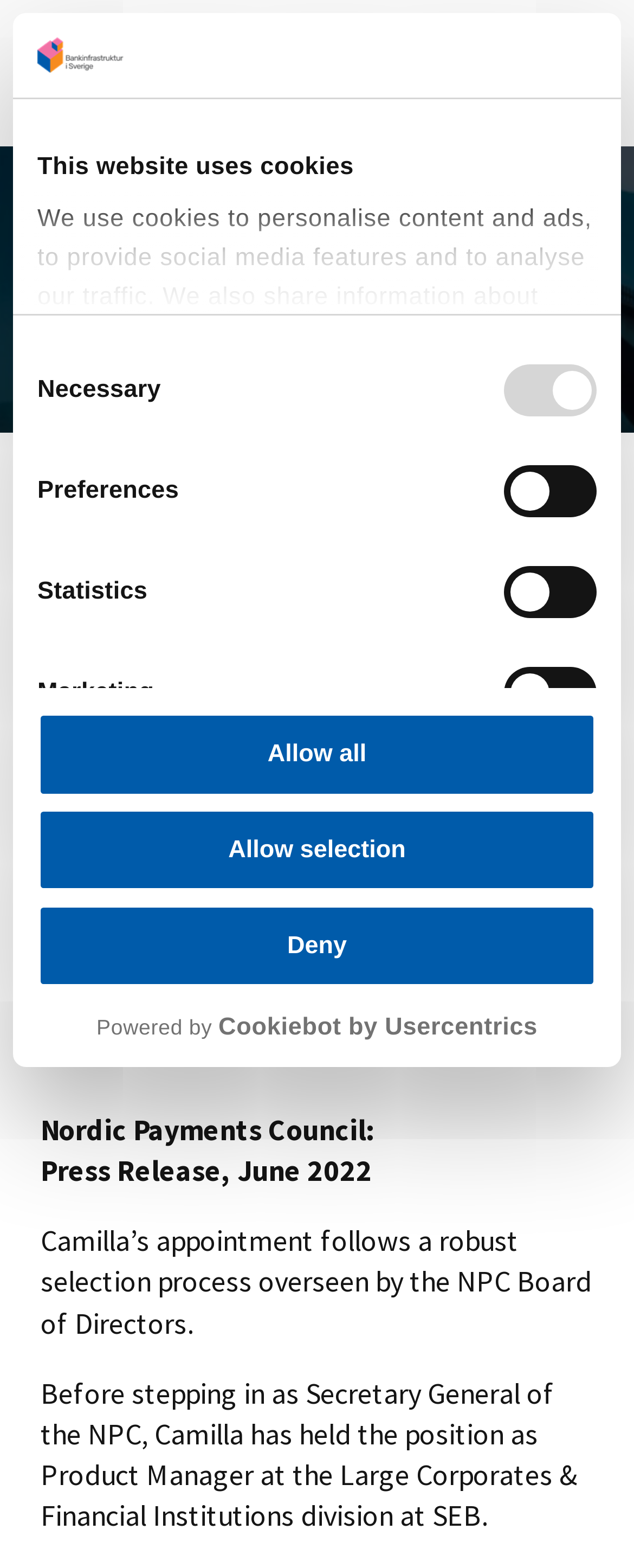Determine the bounding box coordinates for the area that should be clicked to carry out the following instruction: "Click the 'SÖK' link".

[0.766, 0.023, 0.824, 0.07]